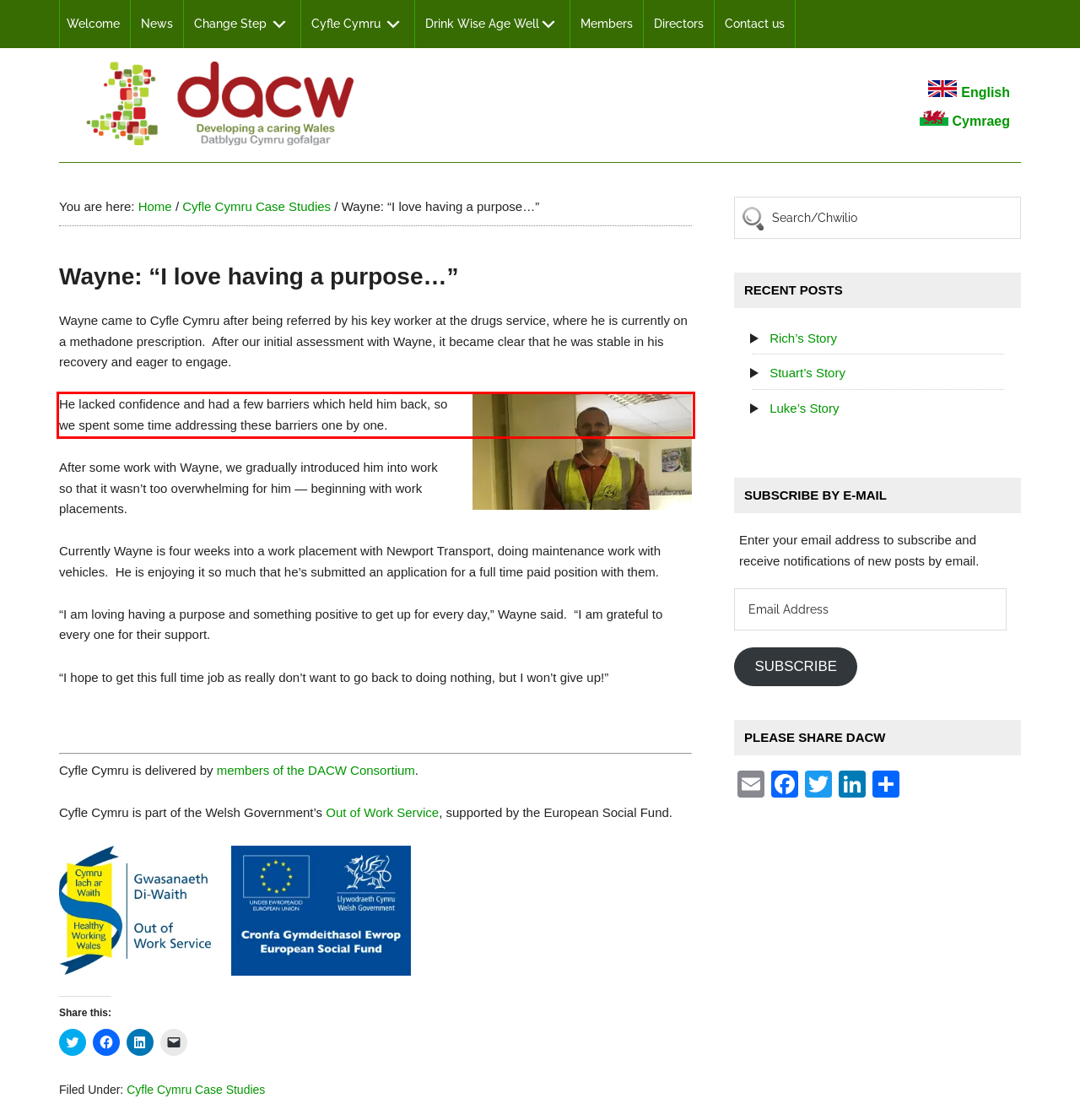The screenshot provided shows a webpage with a red bounding box. Apply OCR to the text within this red bounding box and provide the extracted content.

He lacked confidence and had a few barriers which held him back, so we spent some time addressing these barriers one by one.